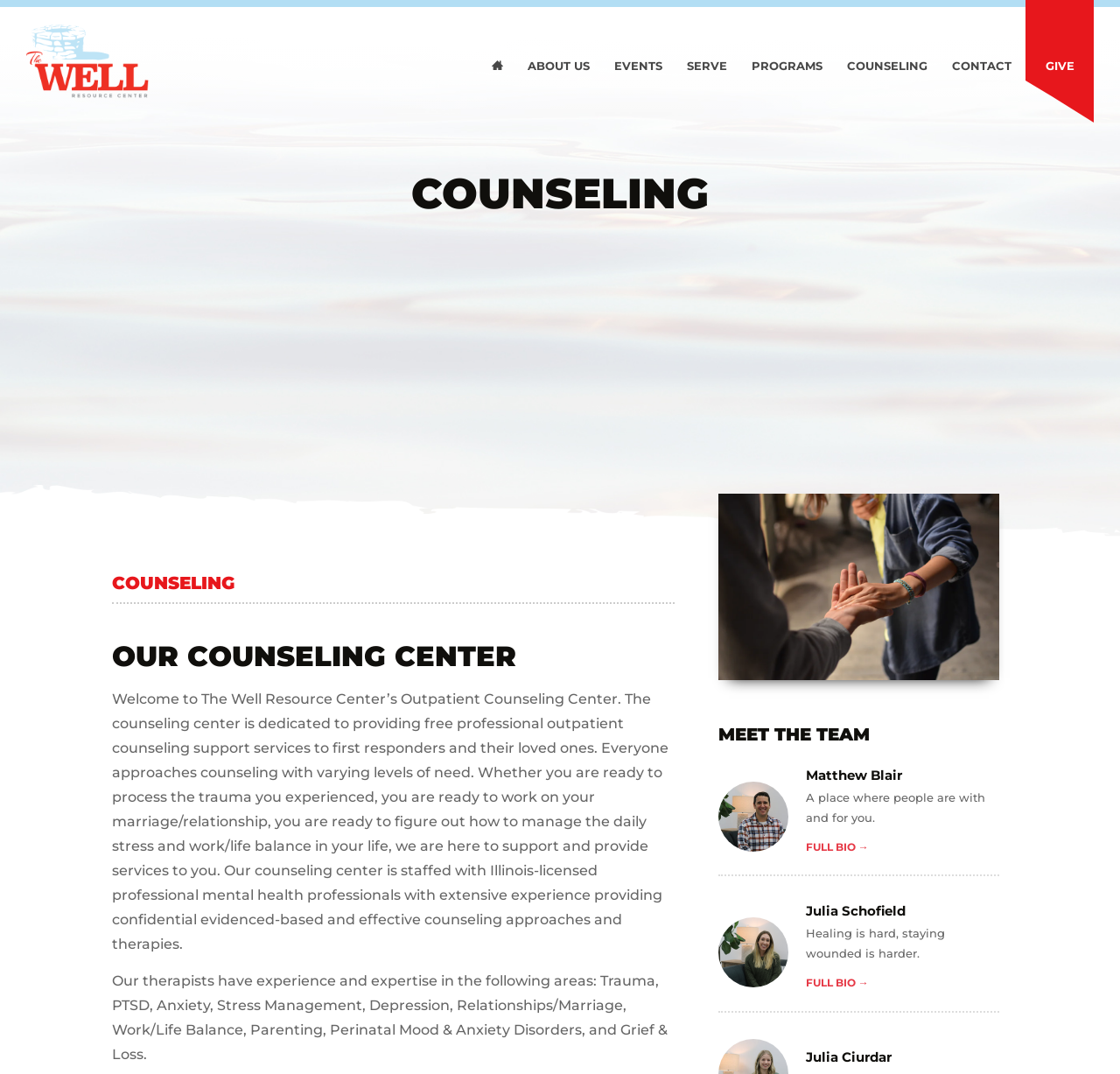Determine the bounding box coordinates of the element that should be clicked to execute the following command: "Click on ABOUT US".

[0.462, 0.048, 0.536, 0.075]